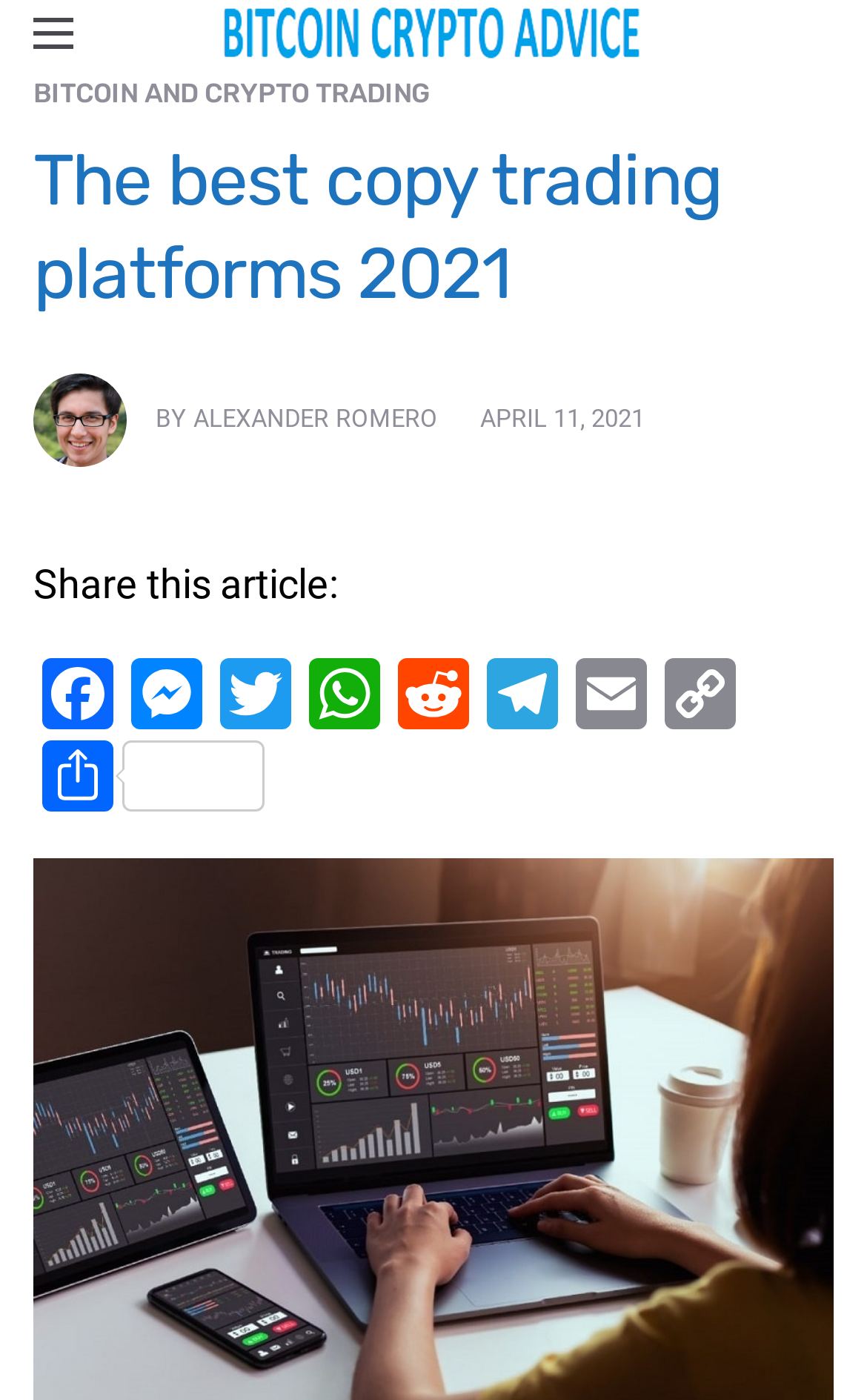Give an extensive and precise description of the webpage.

The webpage appears to be an article about the best copy trading platforms in 2021, with a focus on Bitcoin and crypto trading. At the top left corner, there is a button to open a side menu. Next to it, a link to "BITCOIN AND CRYPTO TRADING" is positioned. 

The main heading "The best copy trading platforms 2021" is located below the button and the link, taking up most of the width of the page. The author's name, "BY ALEXANDER ROMERO", is displayed below the heading, followed by the date "APRIL 11, 2021" on the right side.

Further down, there is a section with the text "Share this article:" and a row of social media links, including Facebook, Messenger, Twitter, WhatsApp, Reddit, Telegram, Email, and Copy Link, which are evenly spaced and aligned horizontally. Below this row, there is another link to "Share".